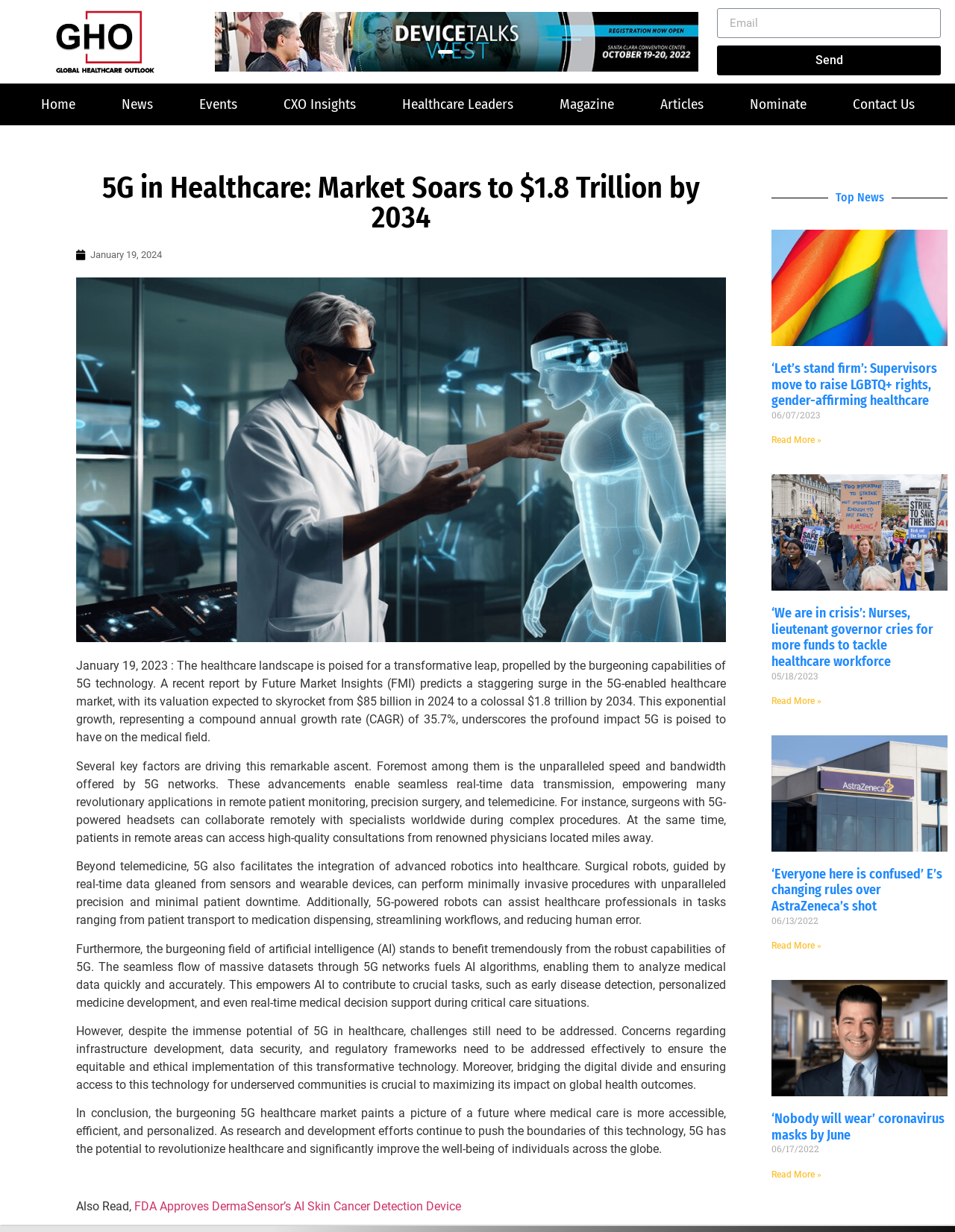What is the concern regarding the implementation of 5G technology in healthcare?
Please describe in detail the information shown in the image to answer the question.

The article highlights that concerns regarding infrastructure development, data security, and regulatory frameworks need to be addressed effectively to ensure the equitable and ethical implementation of 5G technology in healthcare.